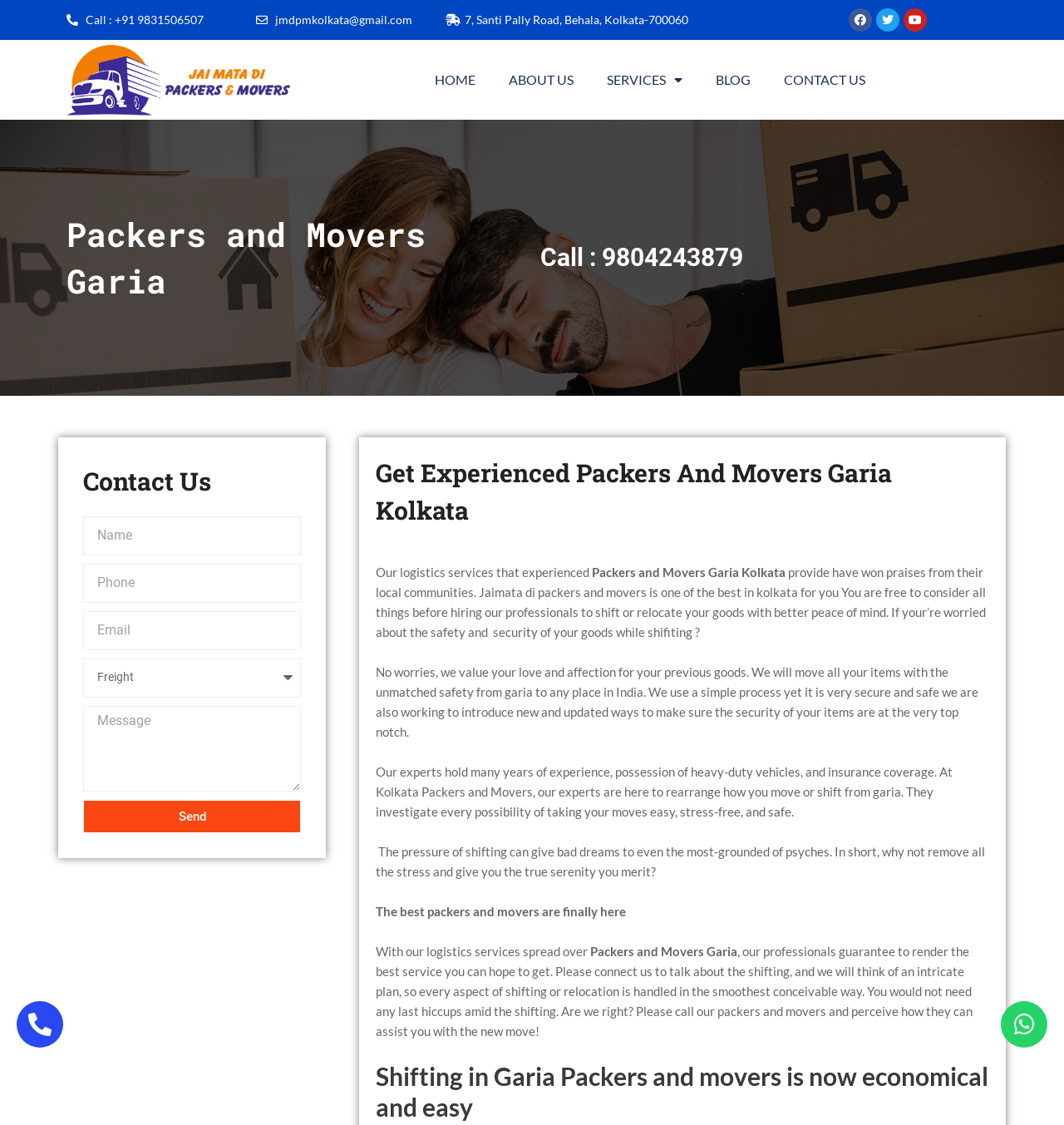Find the bounding box of the element with the following description: "parent_node: Email name="form_fields[email]" placeholder="Email"". The coordinates must be four float numbers between 0 and 1, formatted as [left, top, right, bottom].

[0.078, 0.543, 0.283, 0.578]